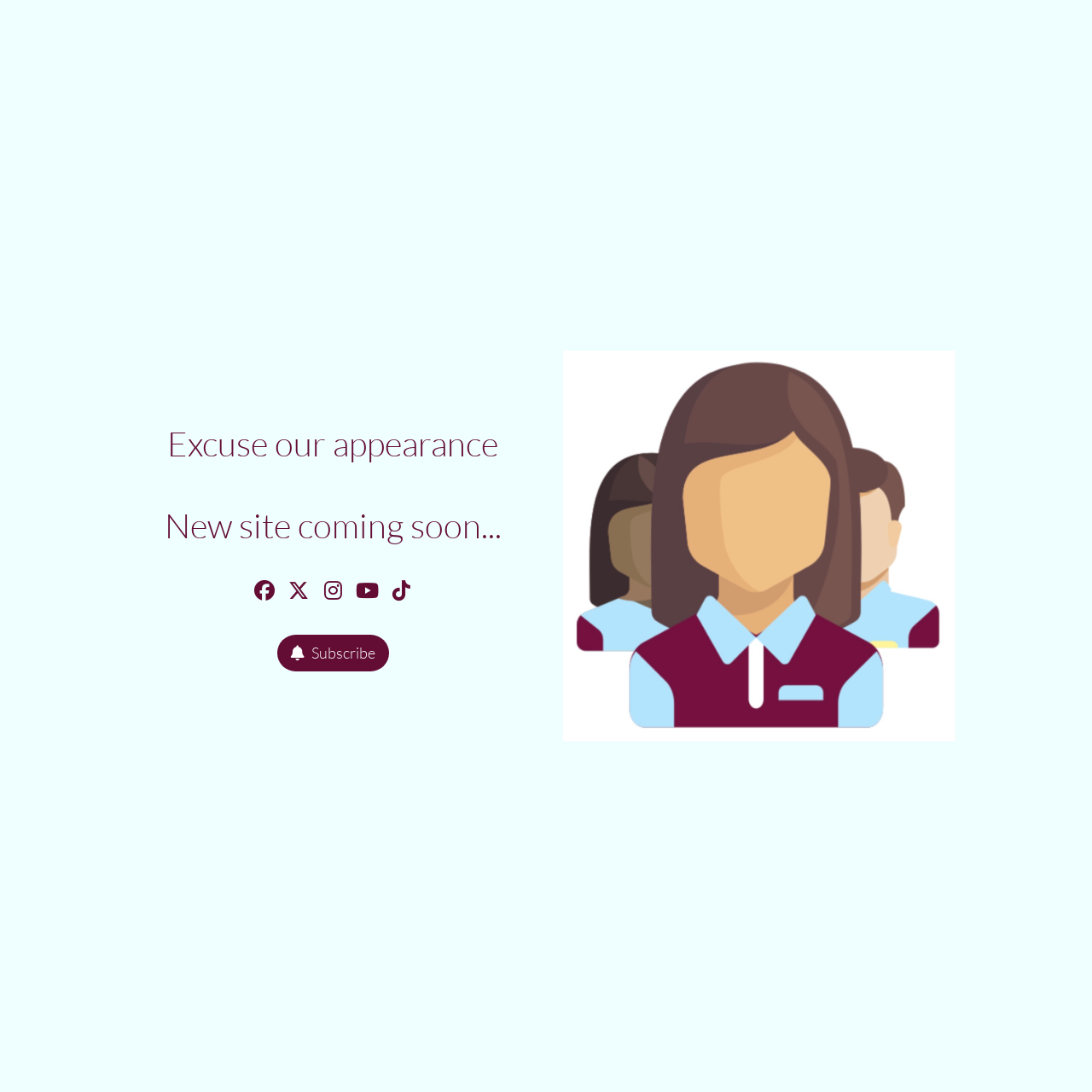Determine the bounding box coordinates for the UI element matching this description: "Subscribe".

[0.254, 0.582, 0.356, 0.615]